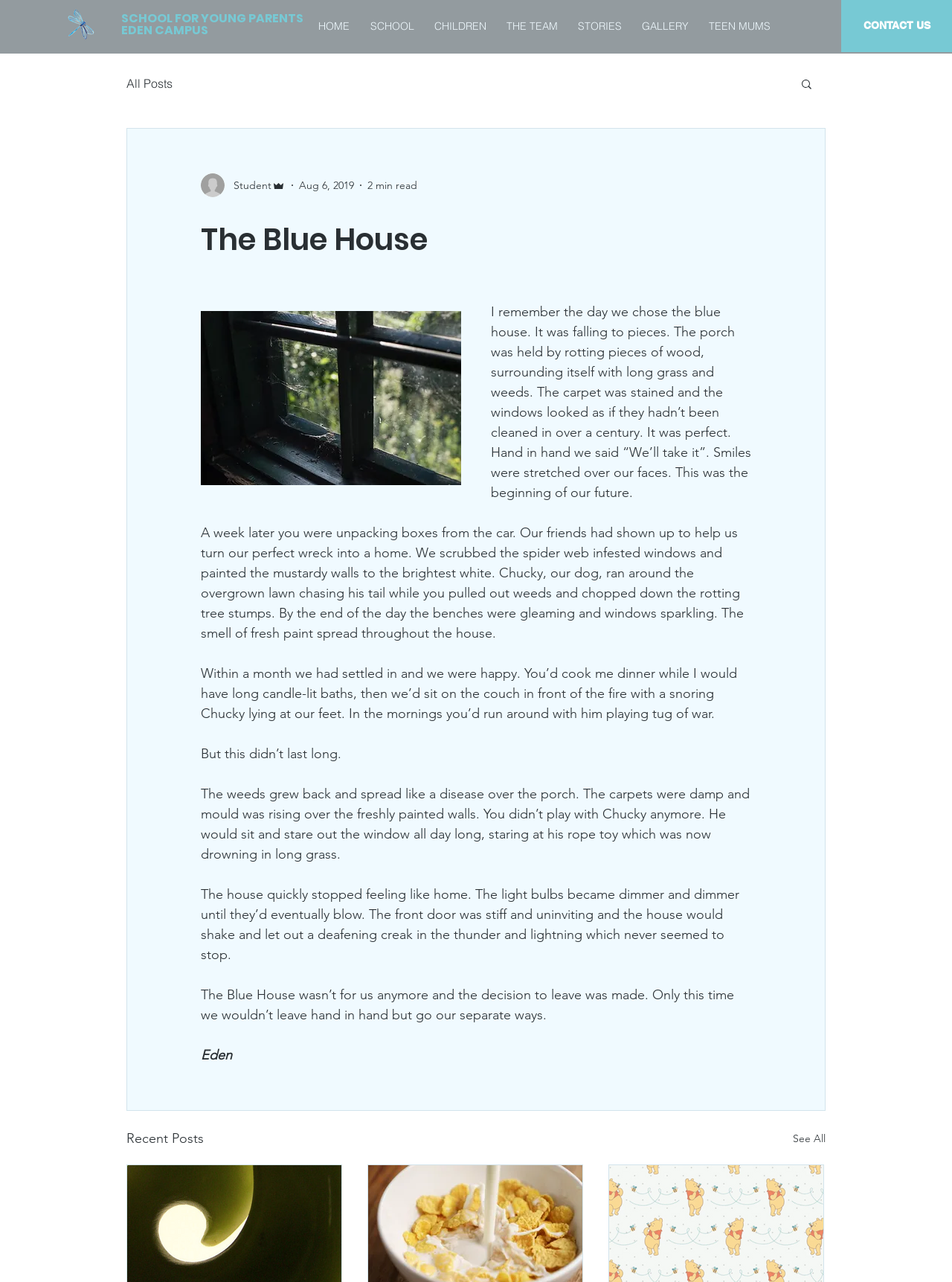Locate the bounding box coordinates of the area where you should click to accomplish the instruction: "Click the CONTACT US link".

[0.884, 0.0, 1.0, 0.041]